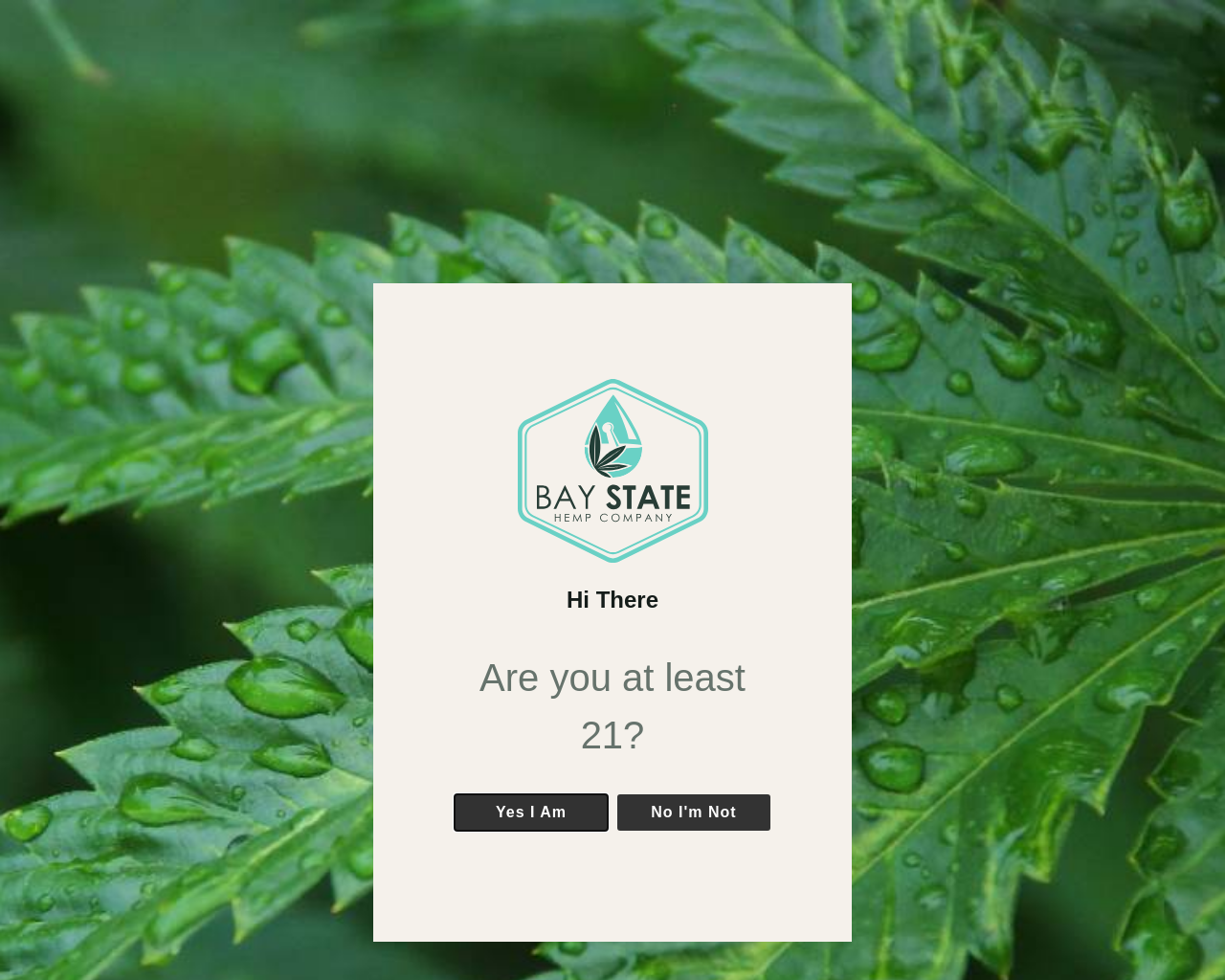Explain the features and main sections of the webpage comprehensively.

This webpage is about Bay State Extracts, a company that specializes in tinctures and related products. At the top of the page, there is a modal dialog asking users to verify their age, with a "Yes I Am" and "No I'm Not" button. Below this, there is a navigation menu with links to various sections of the website, including "About Us", "Bulk Minor & Rare Cannabinoids", "Services", "FAQ", "Shop Now", "Affiliate Program", "Blog", and "Contact".

On the left side of the page, there is a logo of Bay State Extracts, and a link to skip to the content. The main content of the page is an article titled "MCT Oil: The Ultimate Carrier Oil for Tinctures", which discusses the benefits of using MCT oil as a carrier oil for tinctures. The article is divided into sections, including an introduction, "What is MCT Oil?", and "Trending Now".

Throughout the article, there are social media sharing links and buttons, allowing users to share the post on Facebook, Pinterest, Twitter, or via email. There is also a button to copy the post to the clipboard. At the bottom of the page, there is a section titled "Trending Now" with a link to more information.

There are several images on the page, including the Bay State Extracts logo, social media icons, and possibly other graphics or icons. The overall layout of the page is organized, with clear headings and concise text.